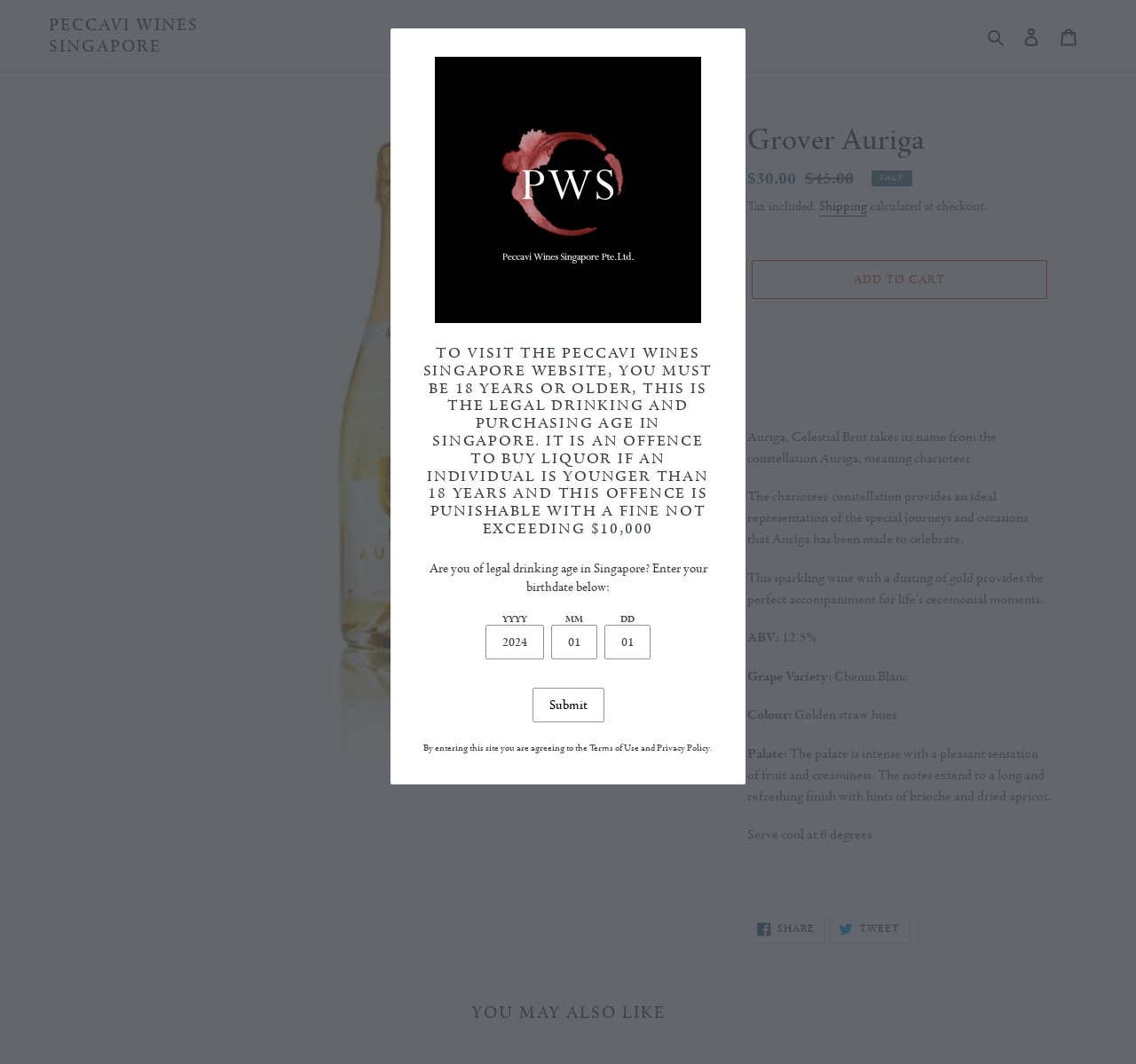Answer the following query concisely with a single word or phrase:
What is the legal drinking age in Singapore?

18 years